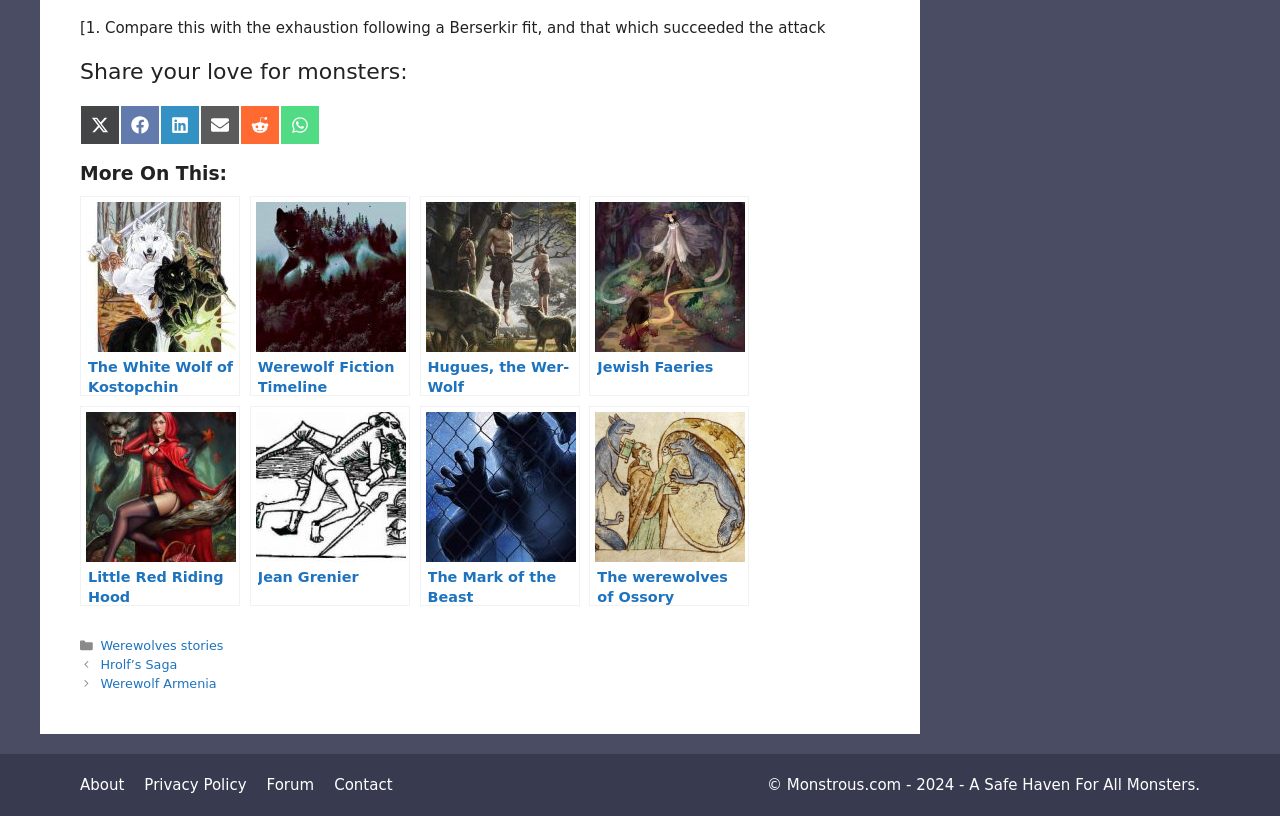Find the coordinates for the bounding box of the element with this description: "Bear ʕ•ᴥ•ʔ".

None